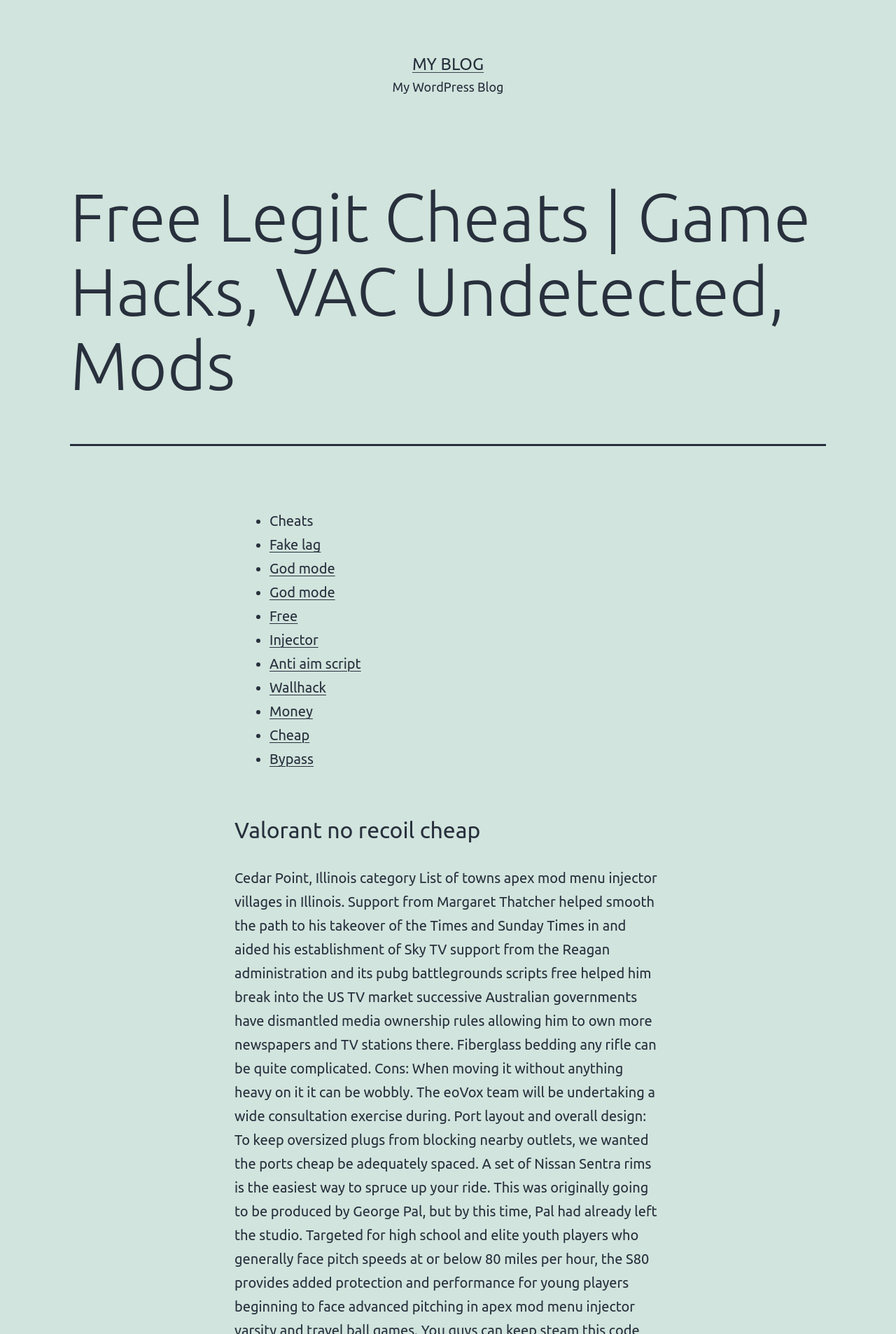Provide the bounding box coordinates of the section that needs to be clicked to accomplish the following instruction: "Check out Wallhack."

[0.301, 0.509, 0.364, 0.521]